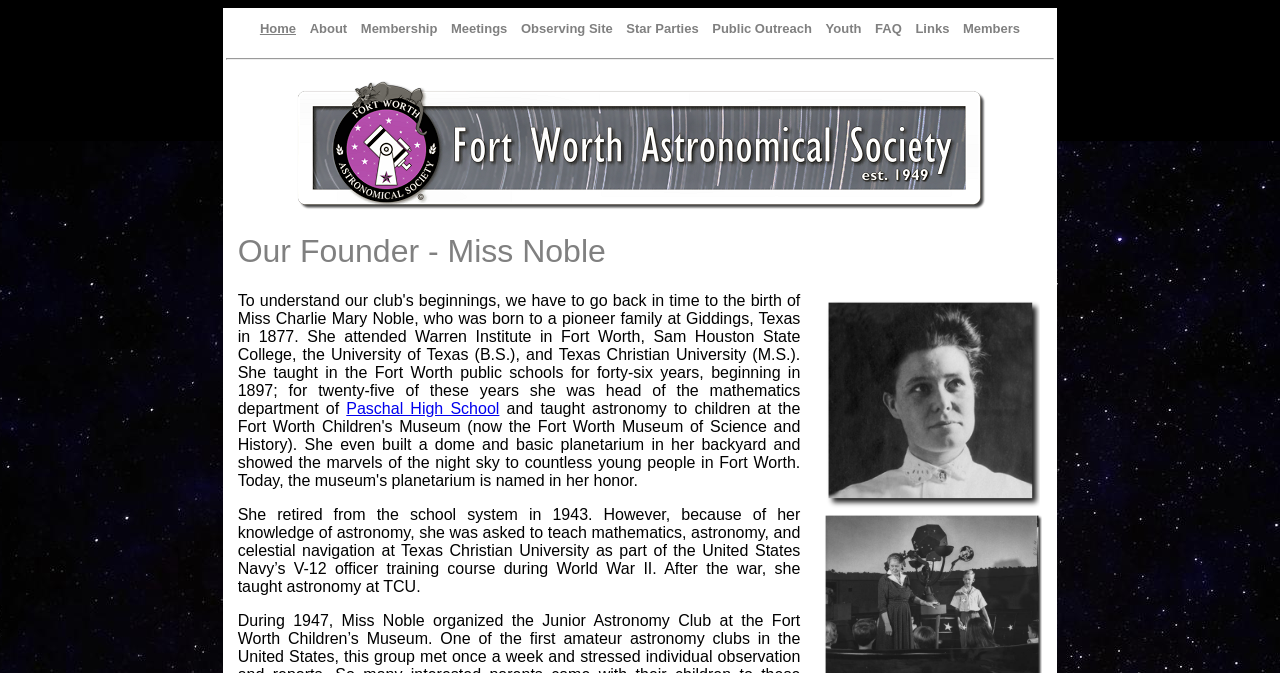Answer the question using only a single word or phrase: 
What is the orientation of the separator?

horizontal